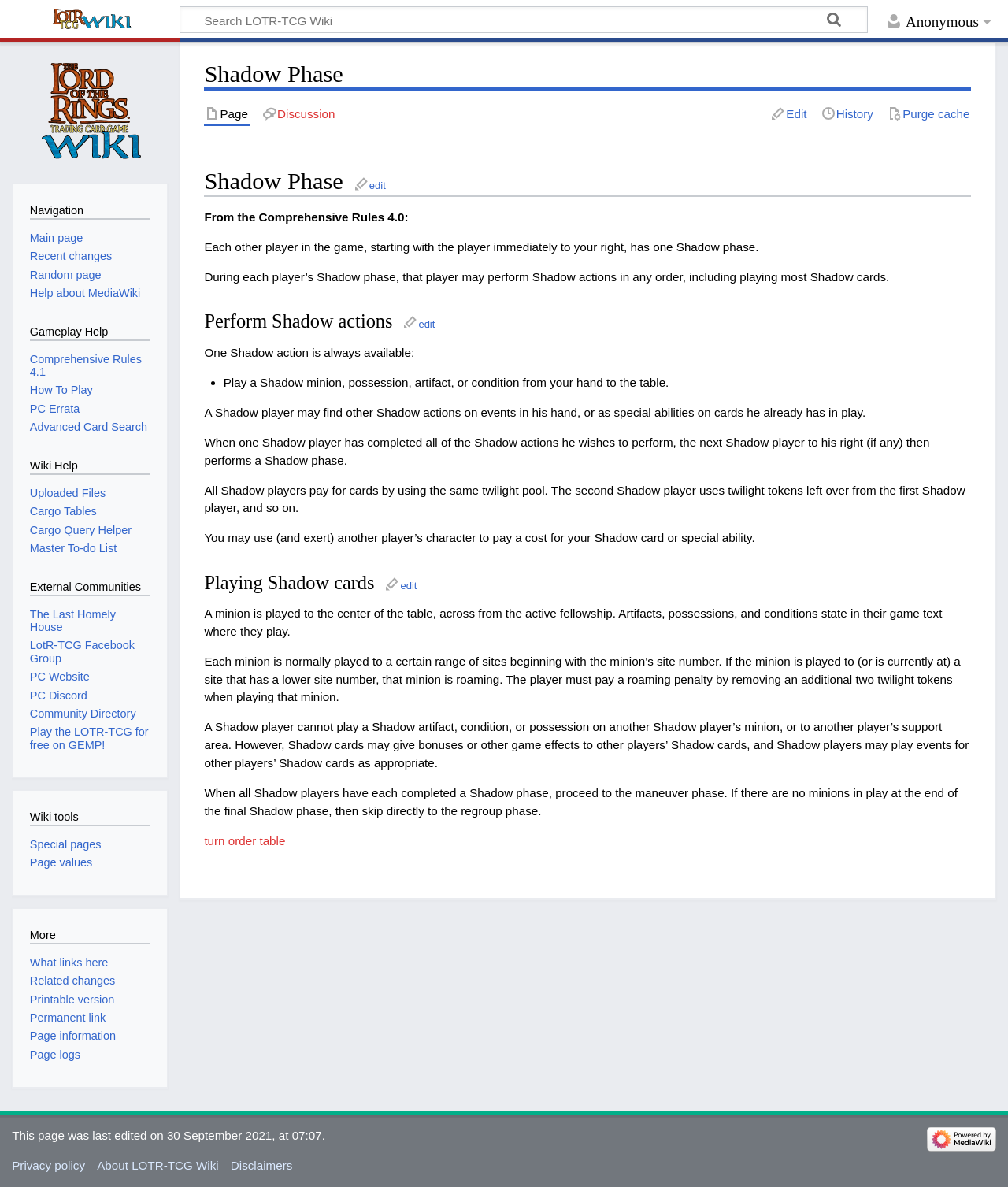What can a Shadow player do during their Shadow phase? Please answer the question using a single word or phrase based on the image.

Perform Shadow actions